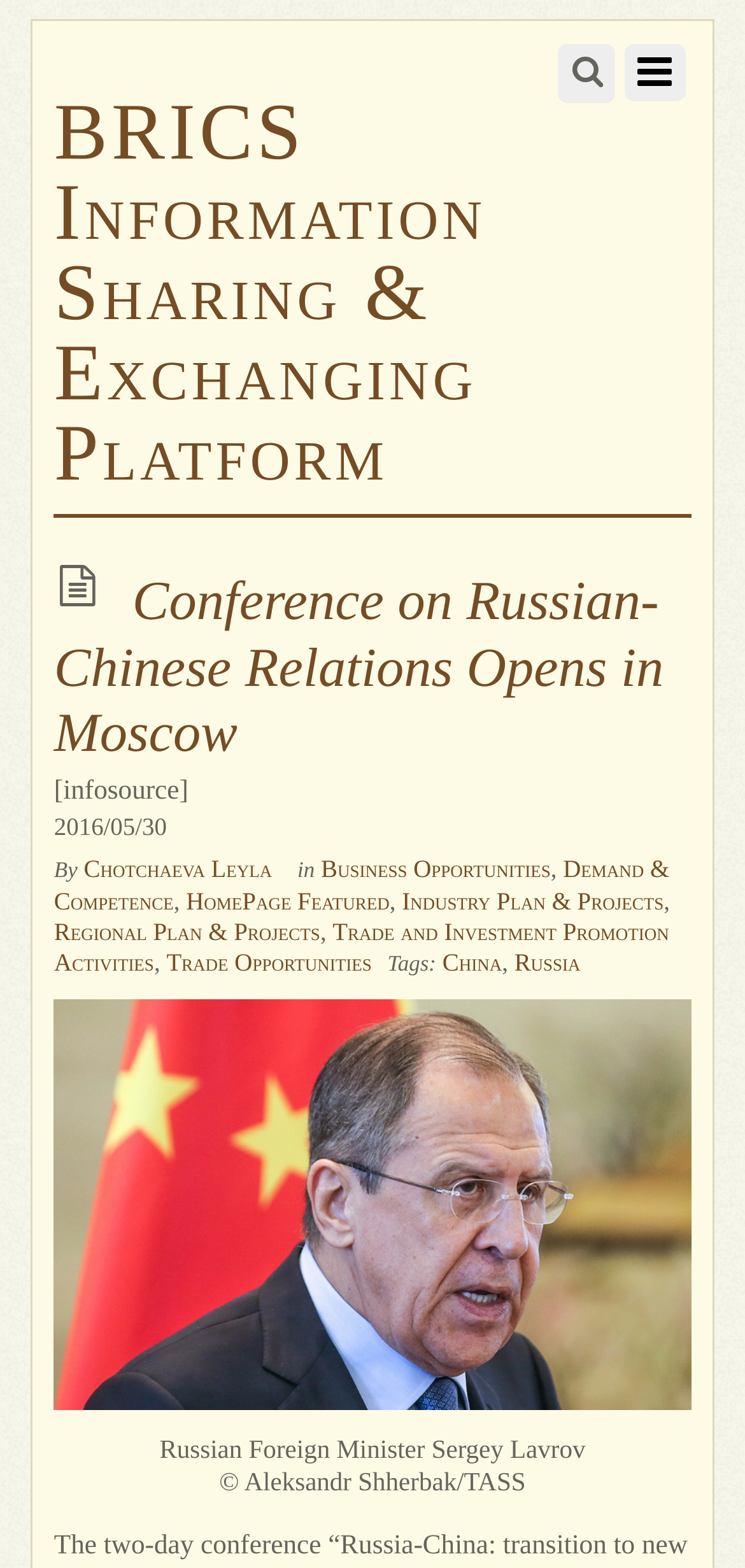Can you pinpoint the bounding box coordinates for the clickable element required for this instruction: "Search for a topic"? The coordinates should be four float numbers between 0 and 1, i.e., [left, top, right, bottom].

[0.748, 0.028, 0.825, 0.066]